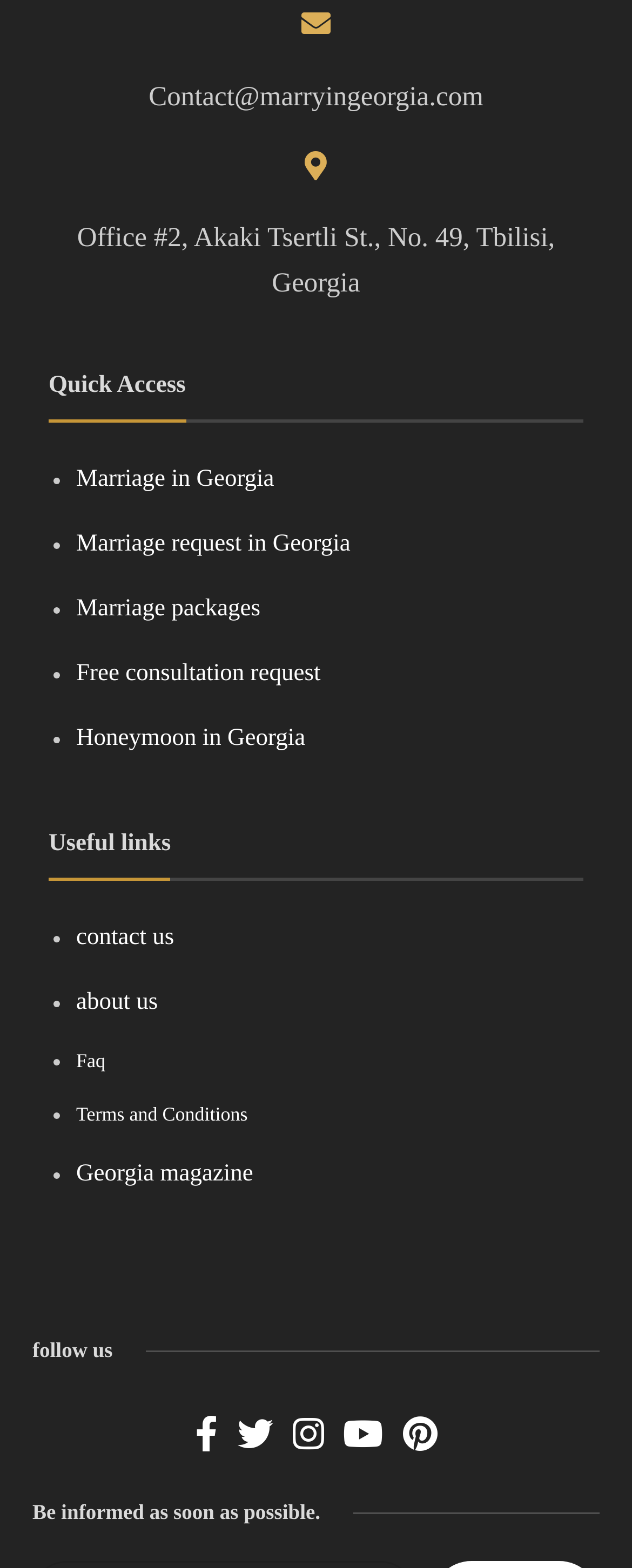Please identify the bounding box coordinates of the element that needs to be clicked to perform the following instruction: "Request a free consultation".

[0.121, 0.422, 0.507, 0.438]